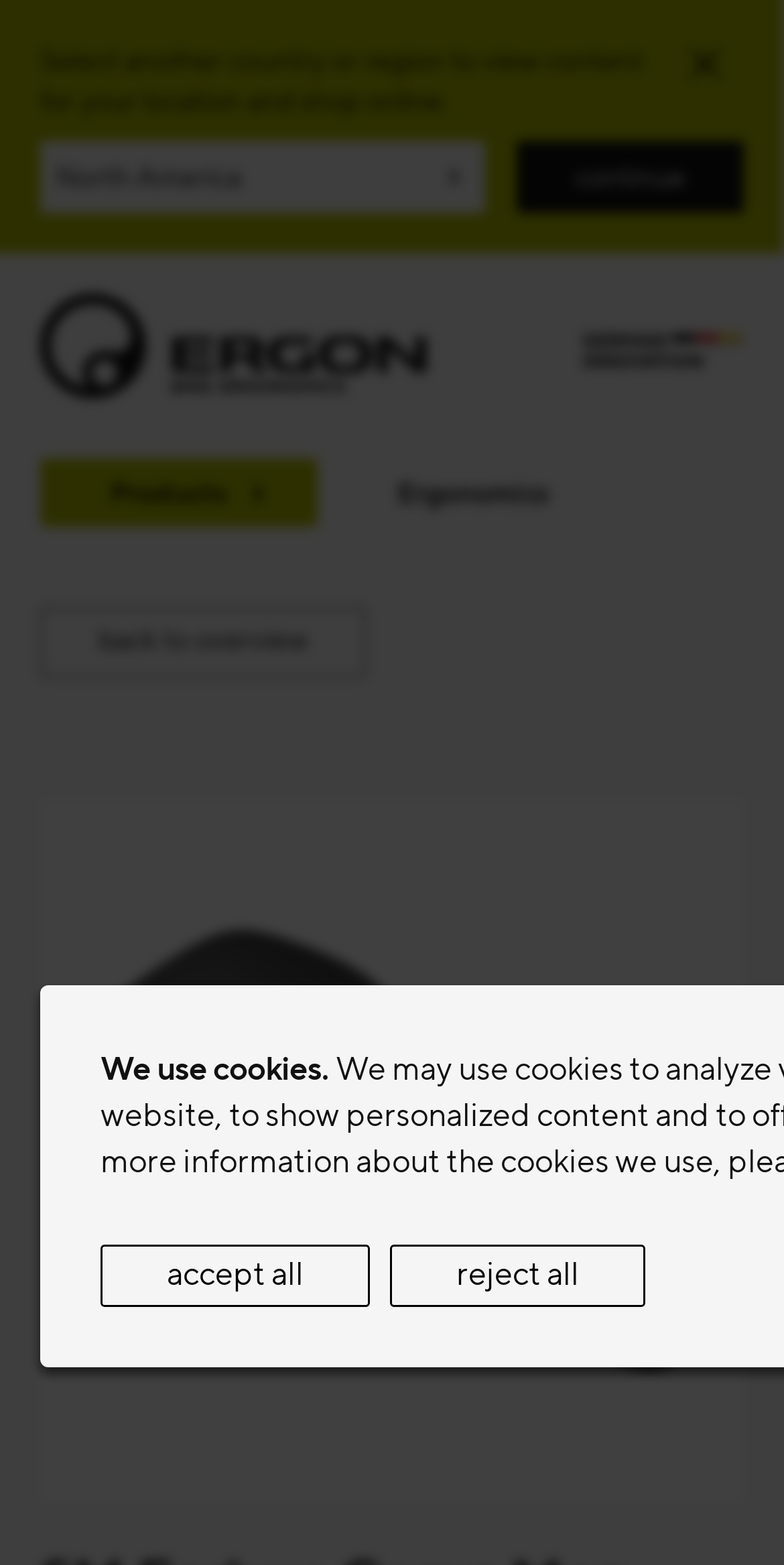What is the name of the company?
Look at the image and construct a detailed response to the question.

The name of the company can be inferred from the root element 'Produkte · Ergon Bike' and the heading 'Ergon Bike Ergonomics'.